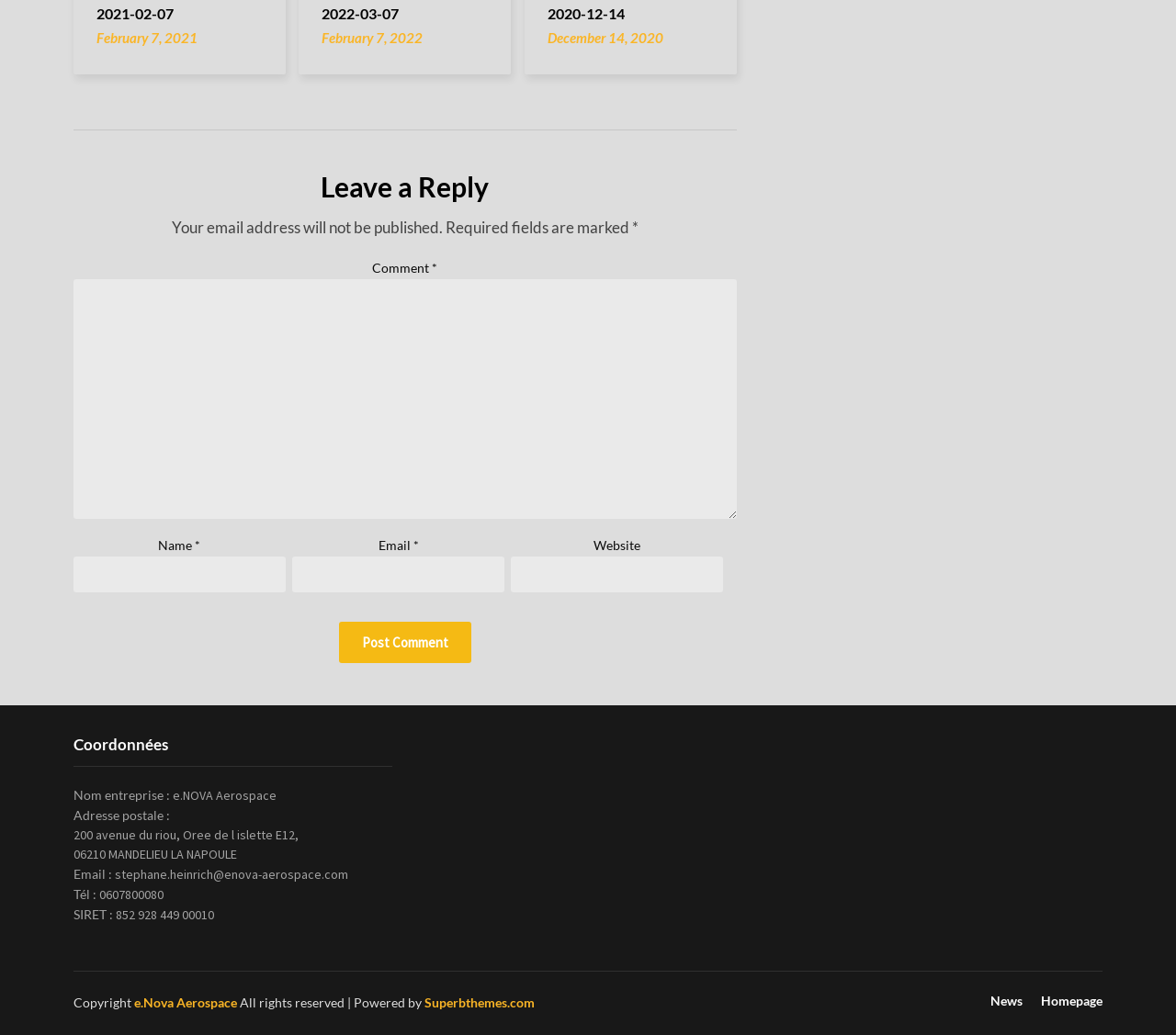Look at the image and give a detailed response to the following question: What is the copyright information at the bottom of the page?

The copyright information at the bottom of the page is 'Copyright e.Nova Aerospace All rights reserved', which can be found in the footer section of the webpage, specifically in the 'StaticText' elements with the text 'Copyright' and 'All rights reserved'.